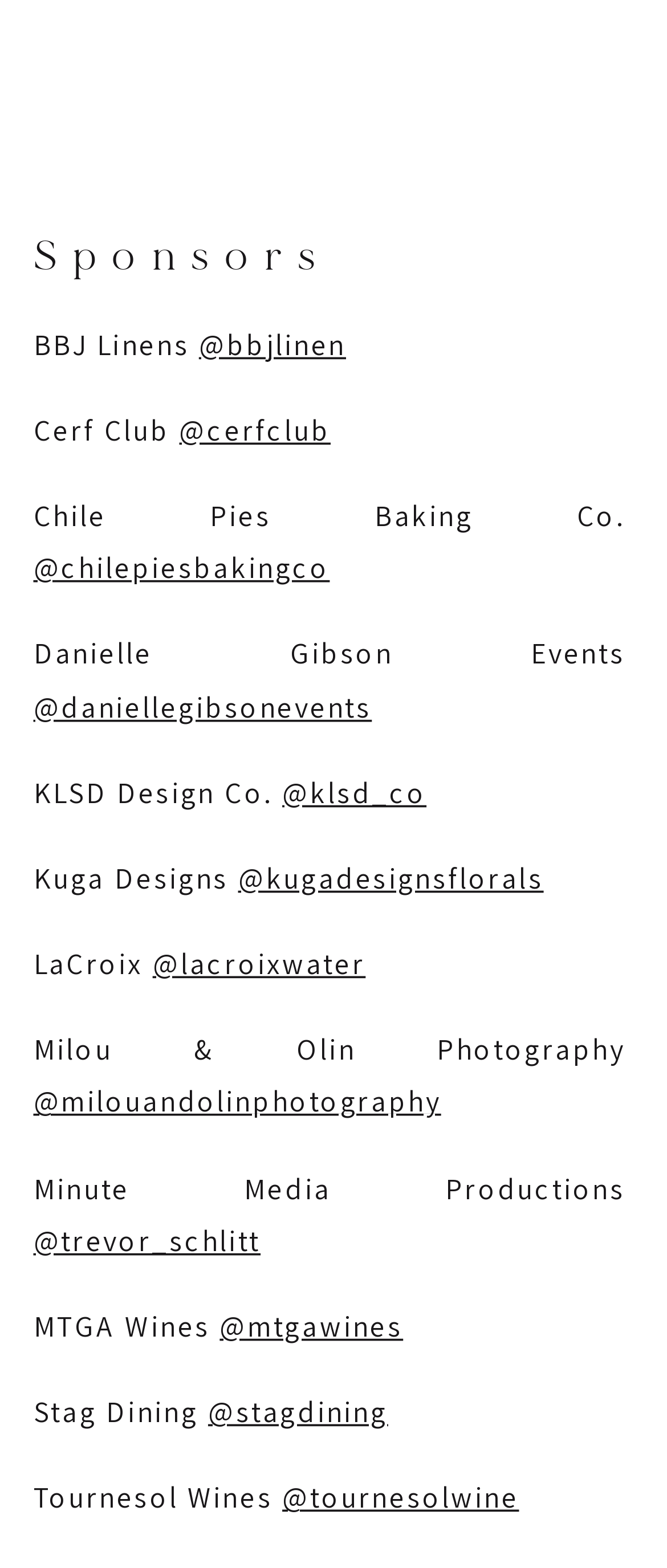Find the bounding box of the UI element described as follows: "@daniellegibsonevents".

[0.05, 0.438, 0.558, 0.462]